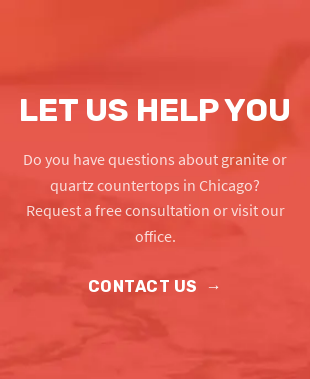Where is the 'CONTACT US →' directive positioned?
Use the information from the image to give a detailed answer to the question.

The caption explicitly states that the 'CONTACT US →' directive is positioned at the bottom, which implies that it is located at the lower part of the design.